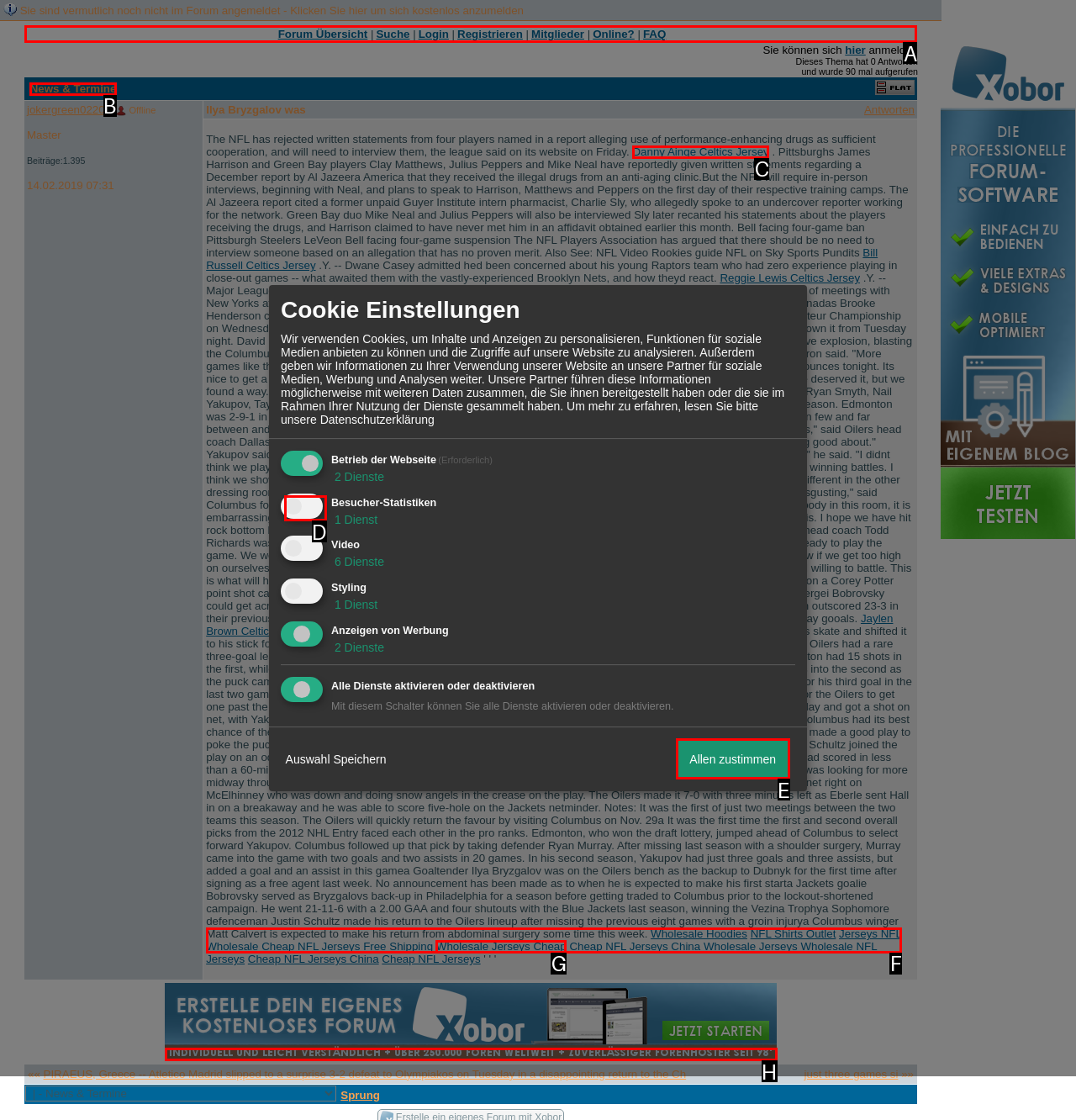For the task "Click on the 'Forum Übersicht' link", which option's letter should you click? Answer with the letter only.

A